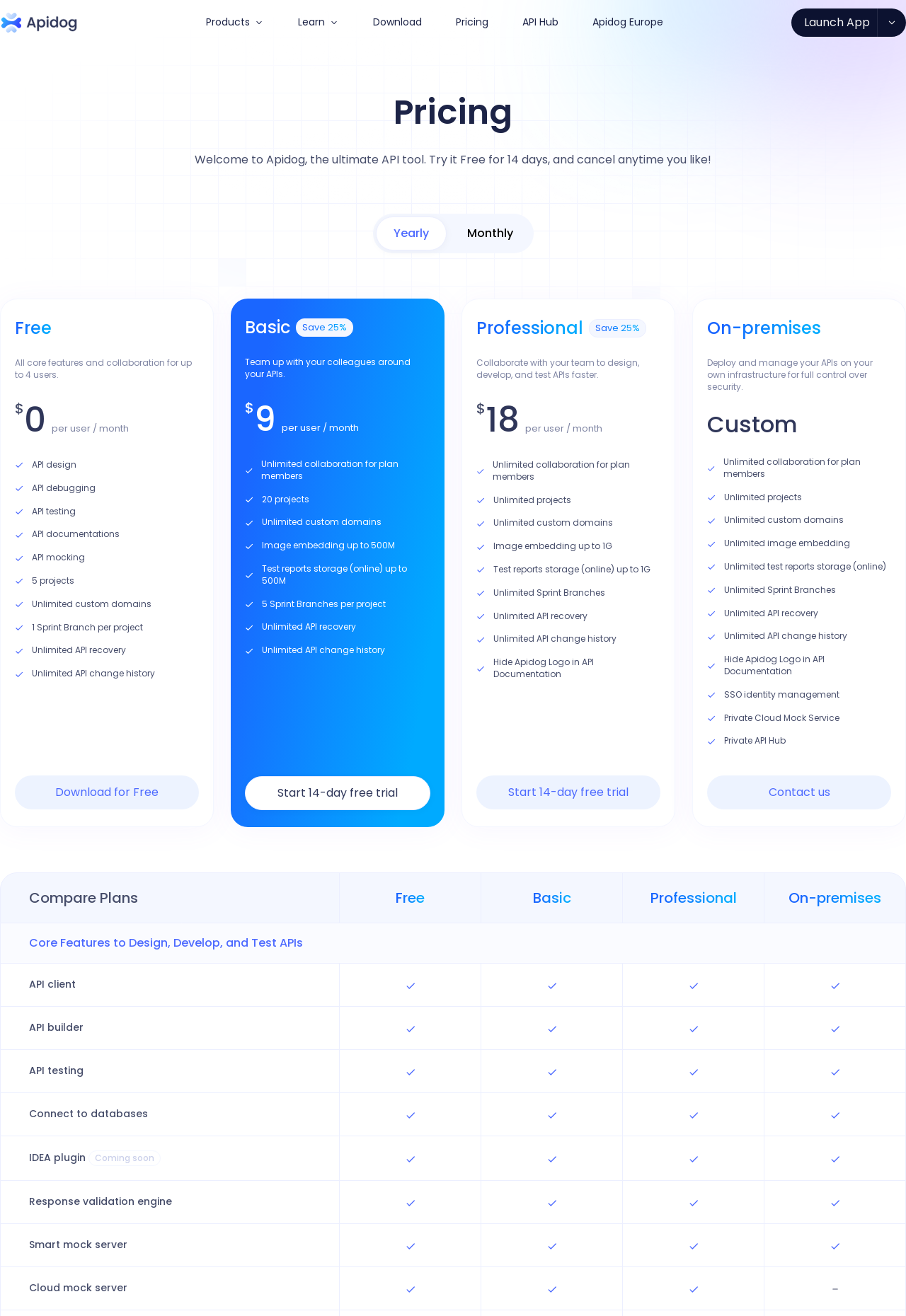Identify the bounding box coordinates for the UI element described as follows: "What is Vishing?". Ensure the coordinates are four float numbers between 0 and 1, formatted as [left, top, right, bottom].

None